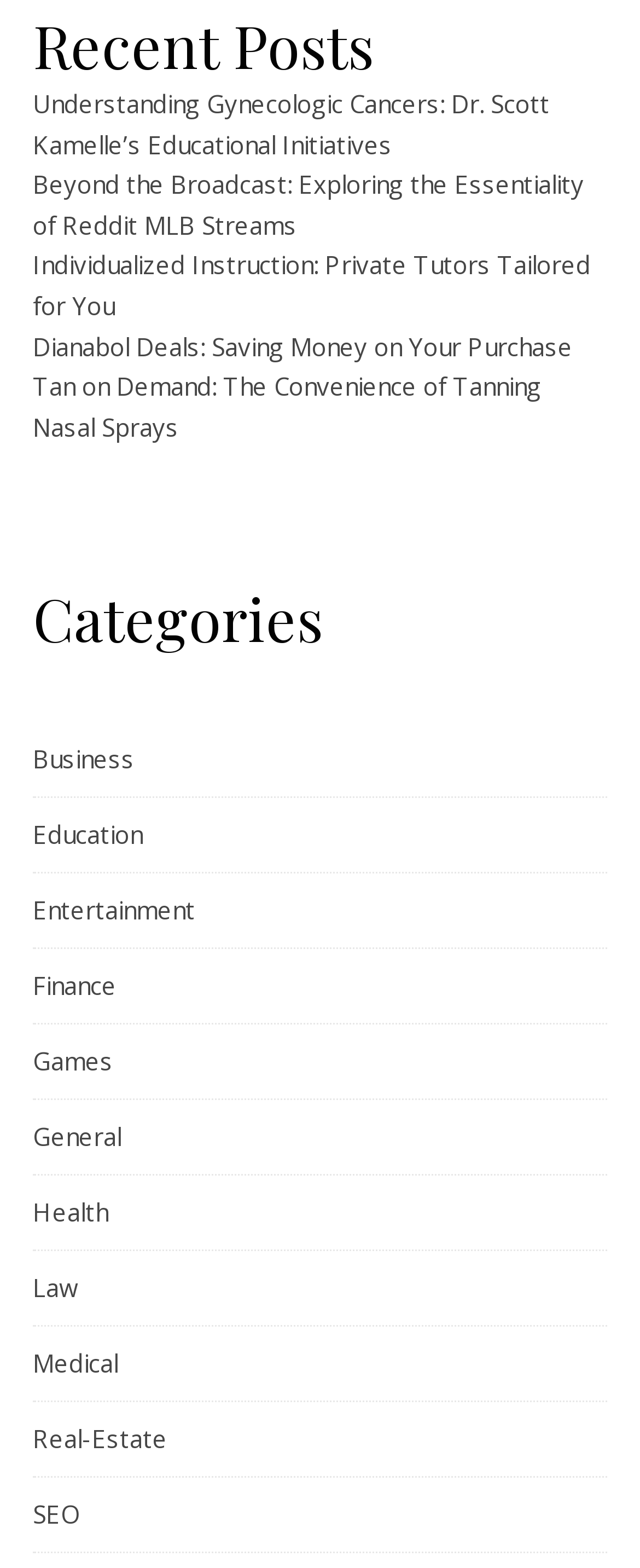Given the webpage screenshot and the description, determine the bounding box coordinates (top-left x, top-left y, bottom-right x, bottom-right y) that define the location of the UI element matching this description: Datenschutz

None